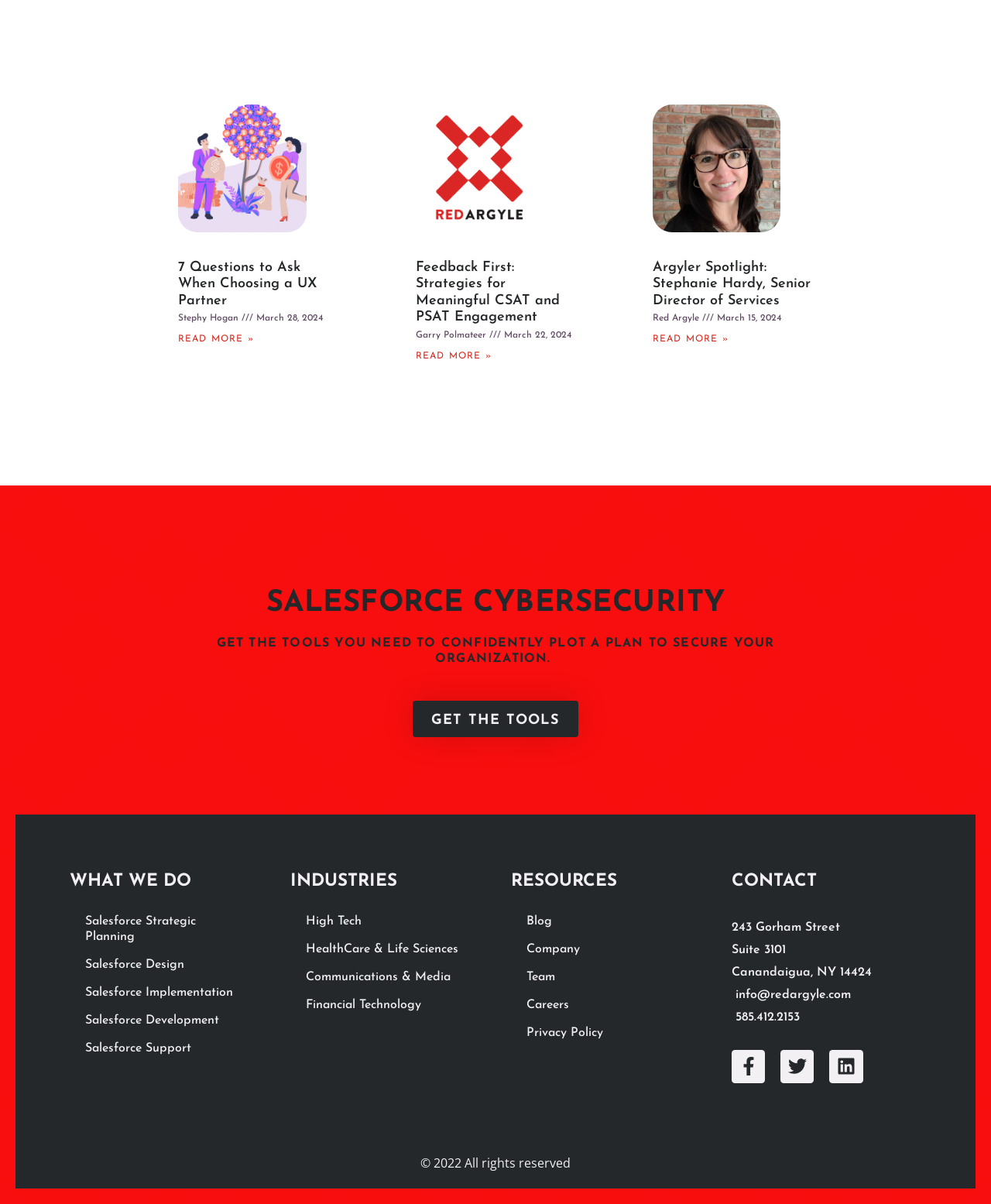Find the bounding box coordinates for the area you need to click to carry out the instruction: "Read more about Feedback First: Strategies for Meaningful CSAT and PSAT Engagement". The coordinates should be four float numbers between 0 and 1, indicated as [left, top, right, bottom].

[0.419, 0.292, 0.496, 0.299]